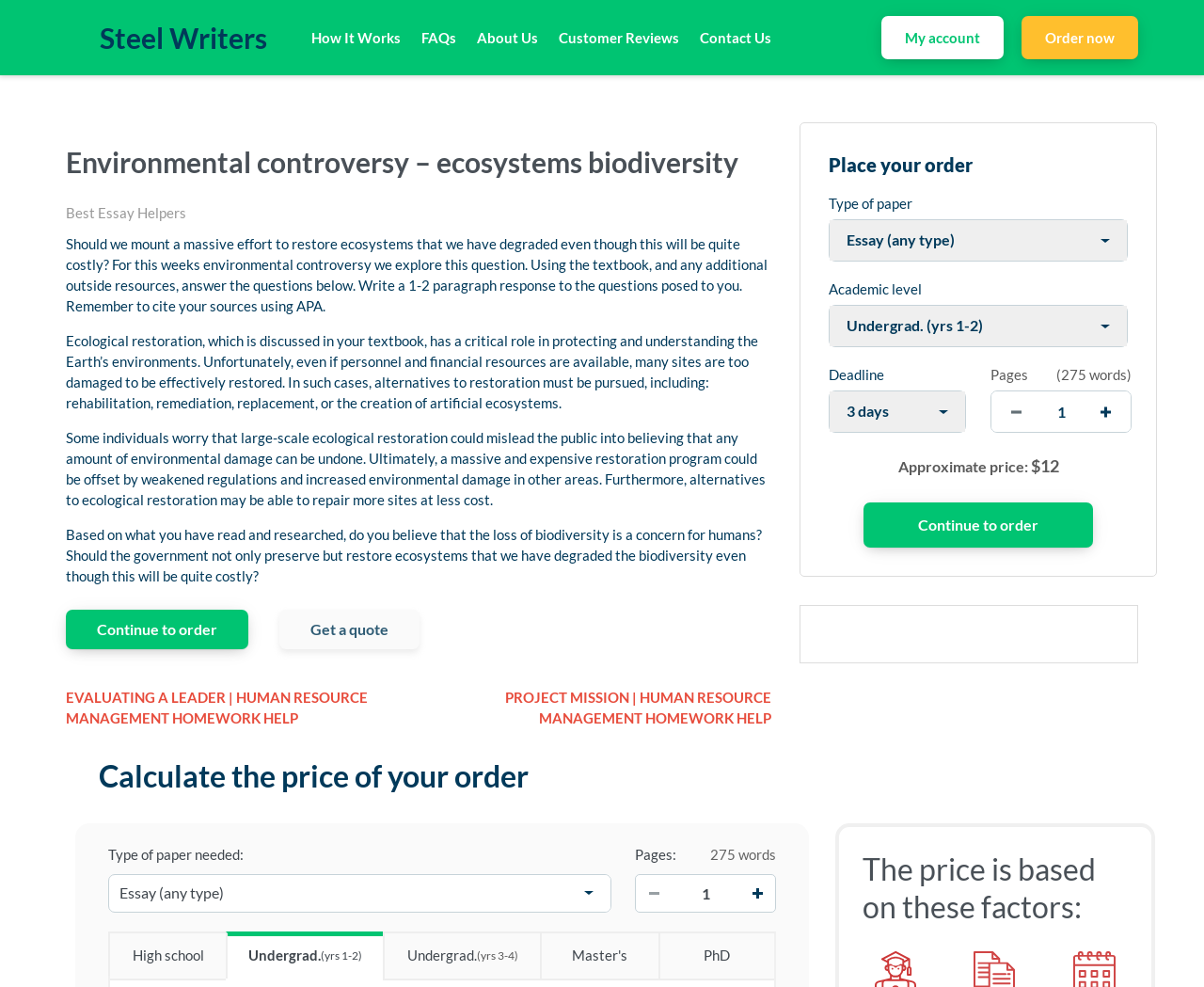What is the topic of the environmental controversy?
Look at the image and respond to the question as thoroughly as possible.

The topic of the environmental controversy is ecosystems biodiversity, which is discussed in the textbook and requires a 1-2 paragraph response to the questions posed.